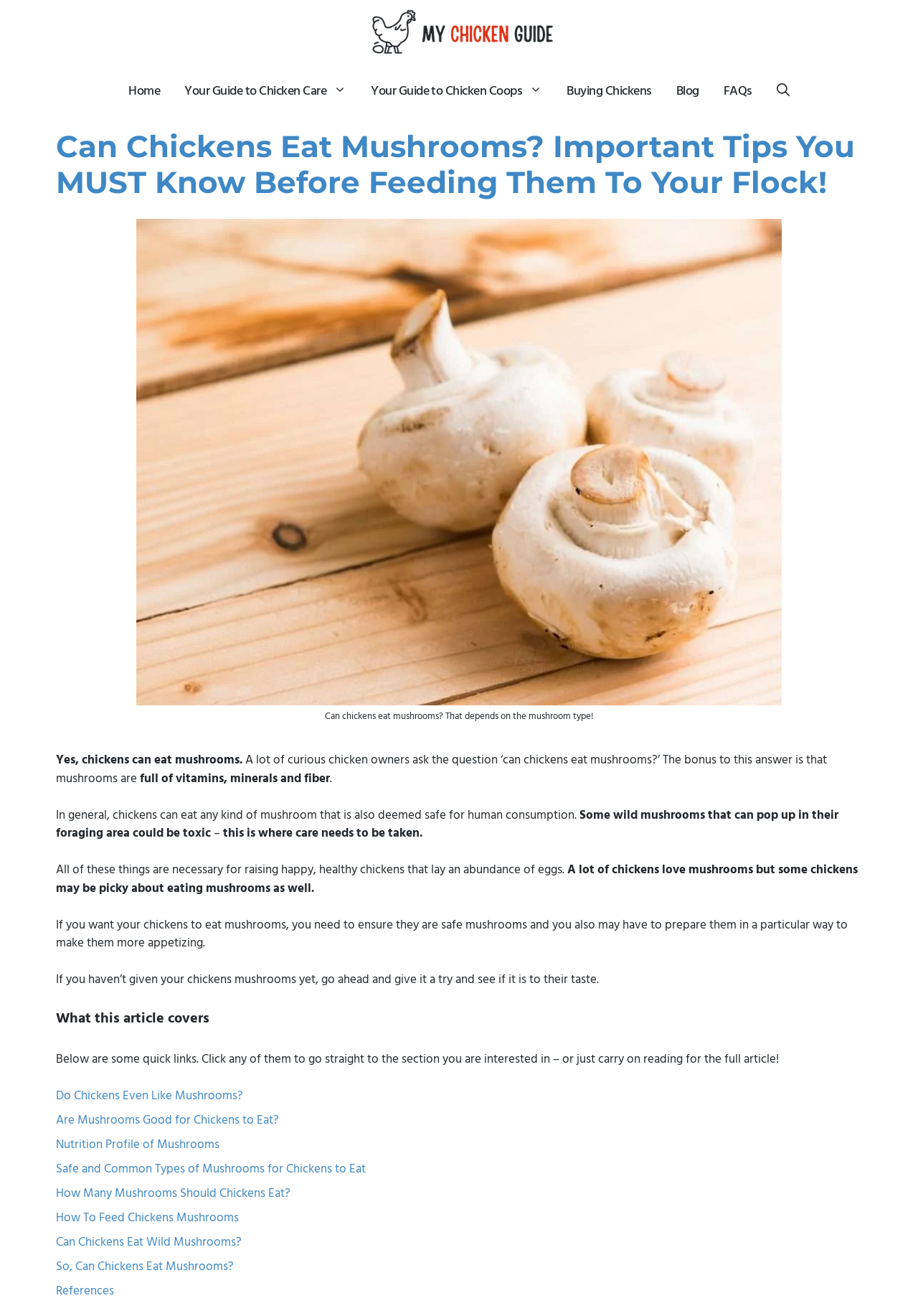Locate the bounding box coordinates of the area you need to click to fulfill this instruction: 'read about can chickens eat mushrooms'. The coordinates must be in the form of four float numbers ranging from 0 to 1: [left, top, right, bottom].

[0.061, 0.571, 0.267, 0.584]